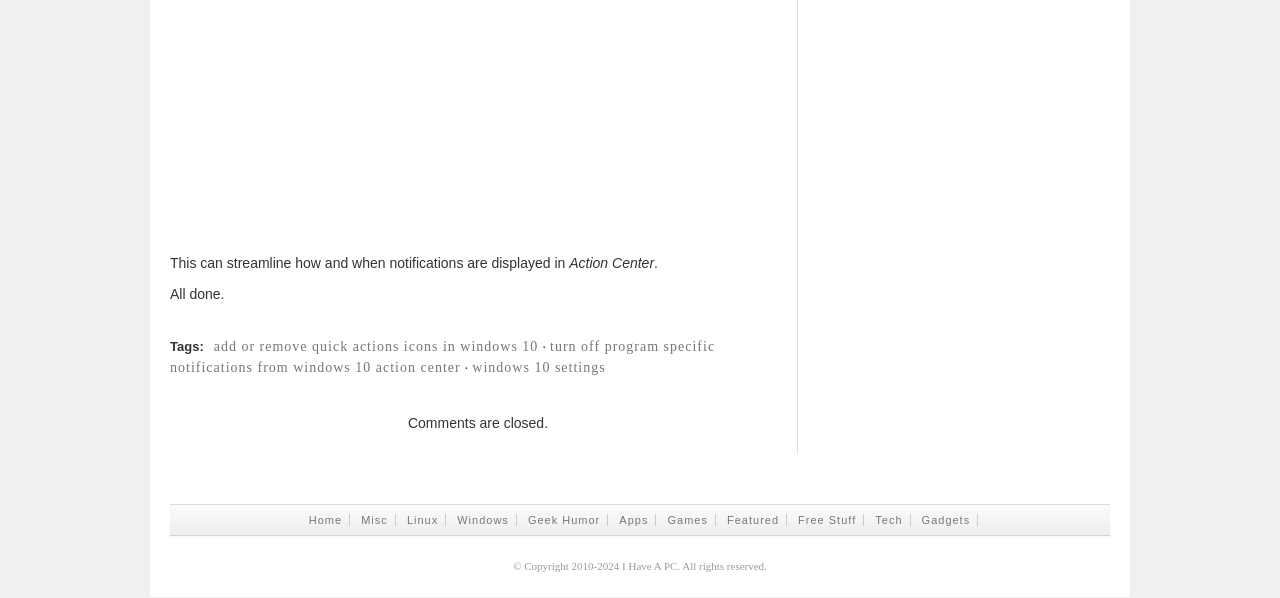What is the category of the webpage based on the navigation links?
Answer the question in as much detail as possible.

I looked at the navigation links at the bottom of the webpage, which include 'Home', 'Misc', 'Linux', 'Windows', and others. Based on the presence of 'Windows' and other tech-related categories, I inferred that the category of the webpage is likely Tech or Windows.